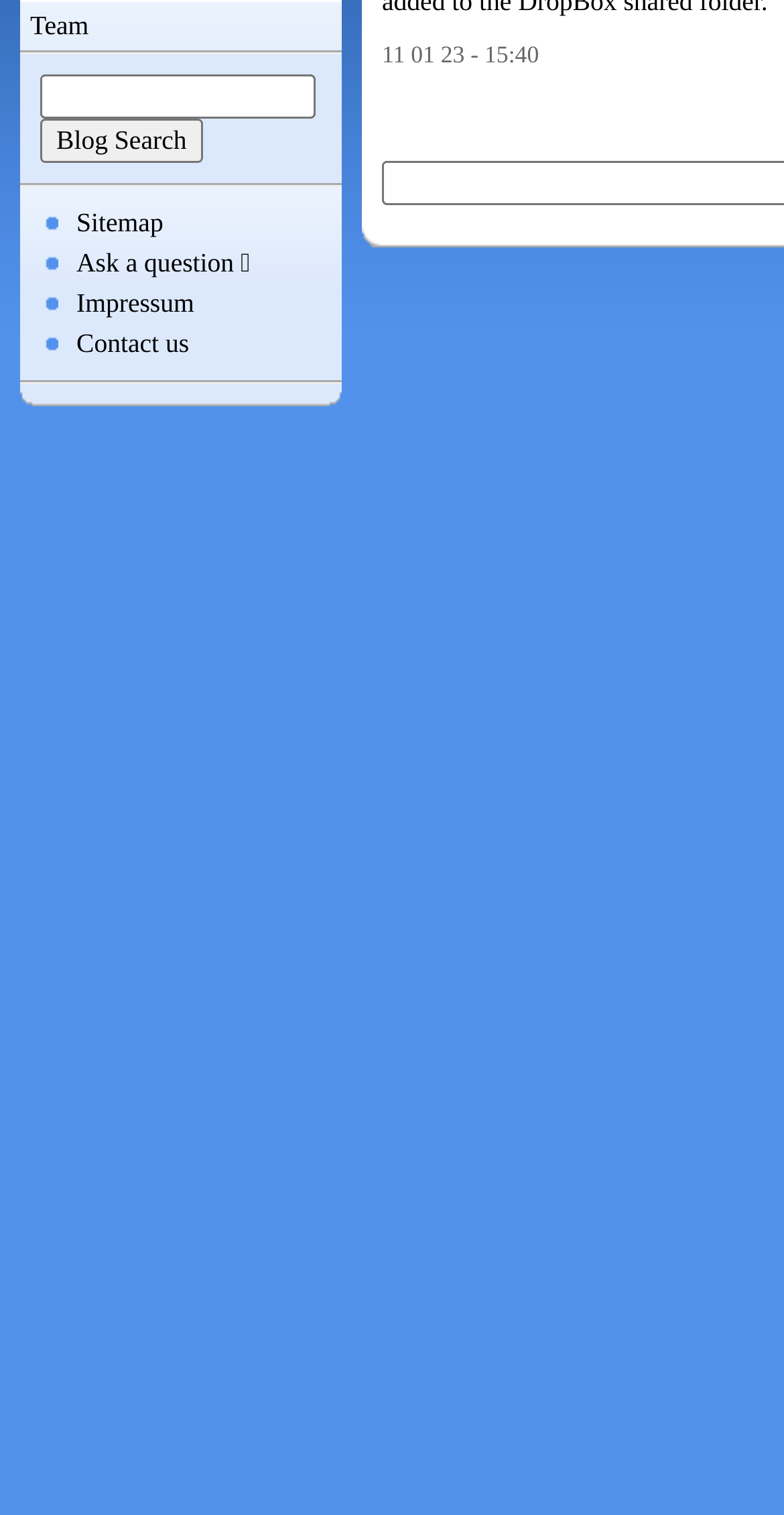Find the UI element described as: "value="Blog Search"" and predict its bounding box coordinates. Ensure the coordinates are four float numbers between 0 and 1, [left, top, right, bottom].

[0.051, 0.078, 0.259, 0.108]